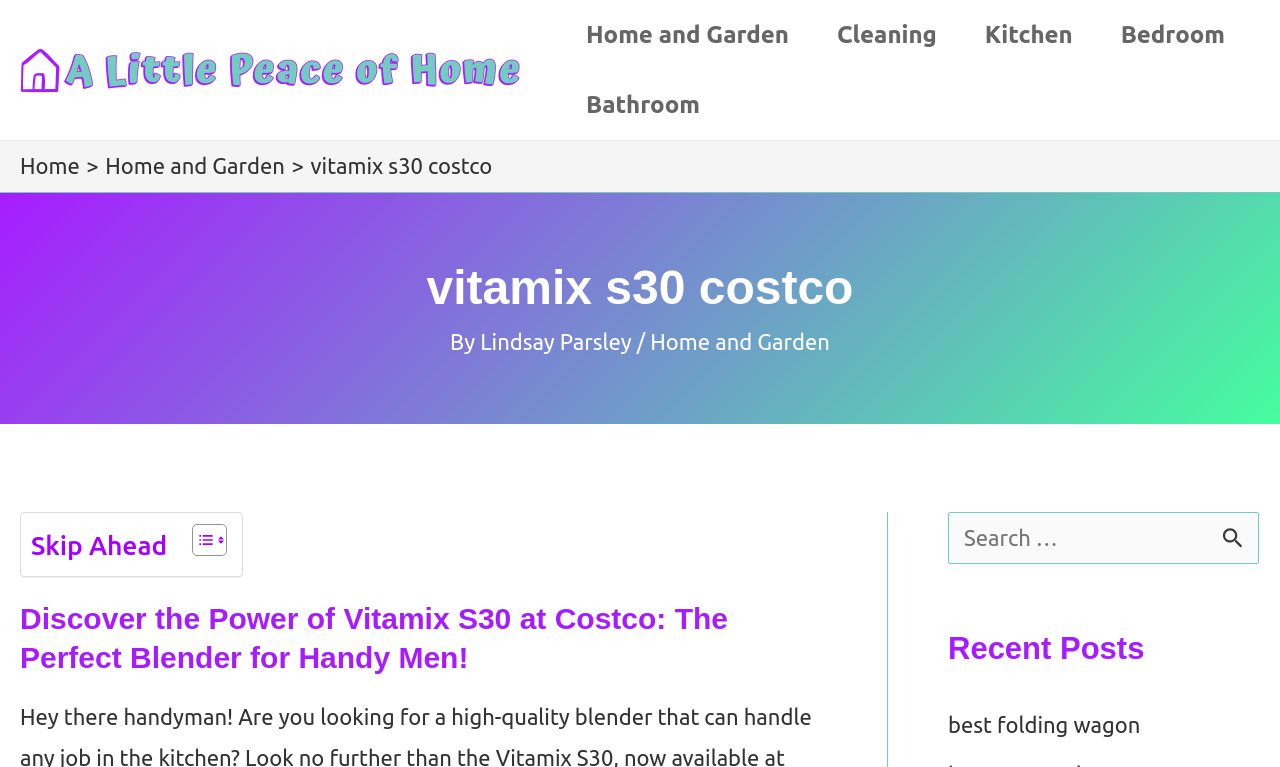Please identify the coordinates of the bounding box that should be clicked to fulfill this instruction: "read recent post about best folding wagon".

[0.741, 0.929, 0.891, 0.961]